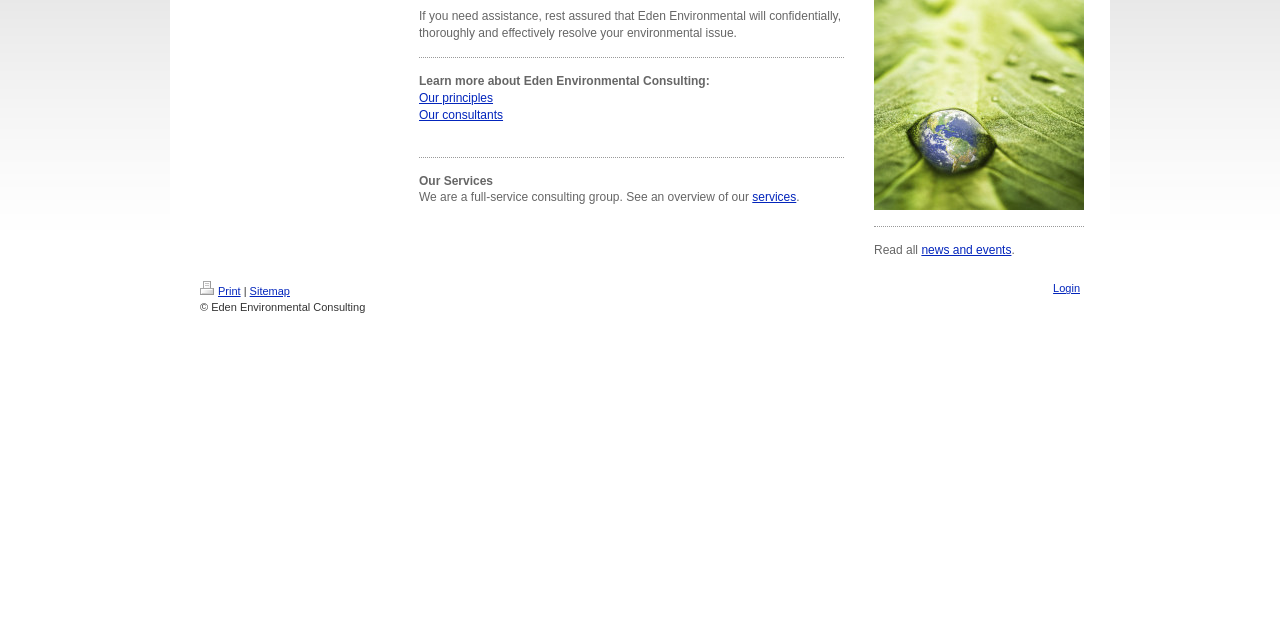Provide the bounding box coordinates of the UI element that matches the description: "services".

[0.588, 0.297, 0.622, 0.319]